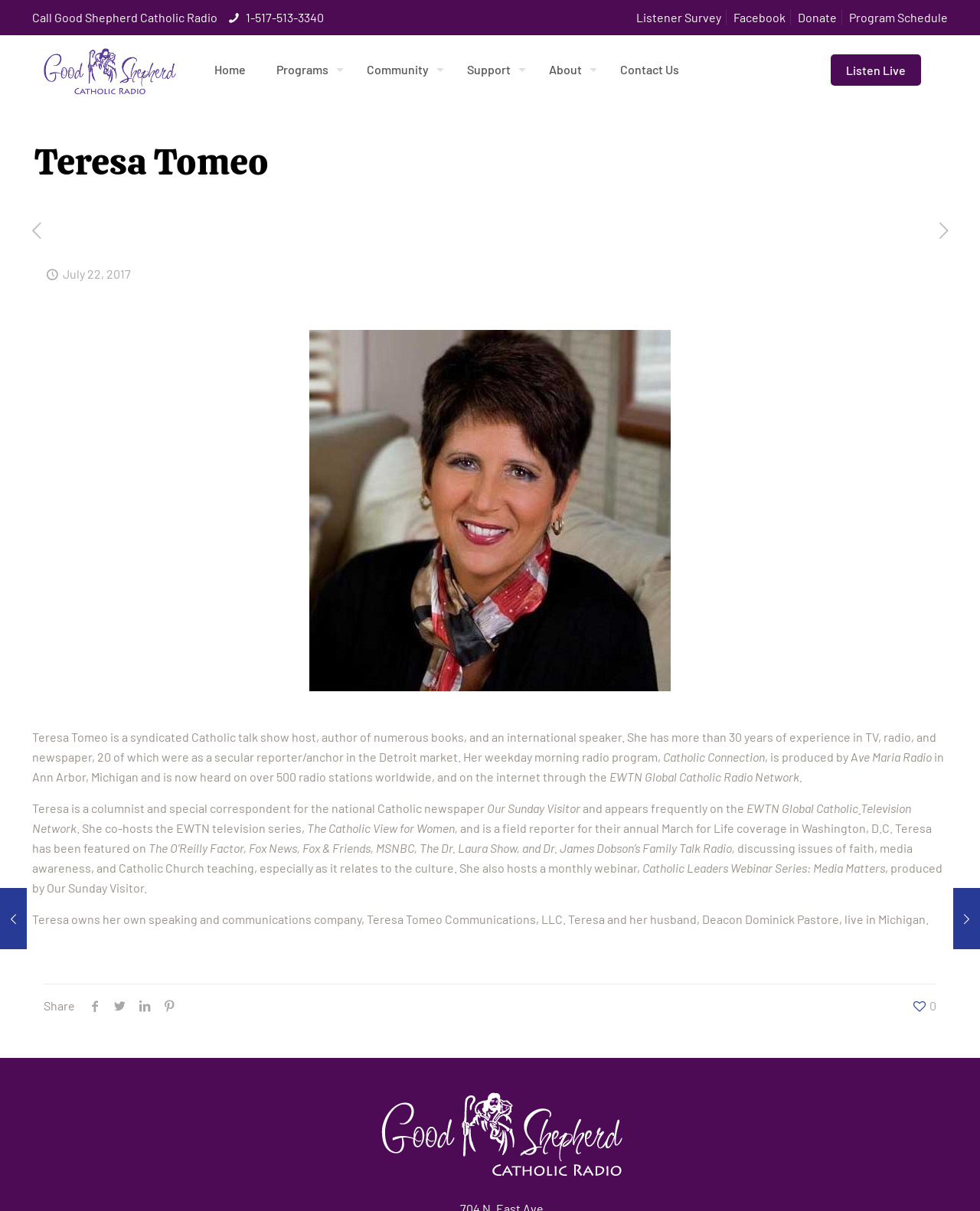Analyze the image and answer the question with as much detail as possible: 
What is the name of the television series that Teresa Tomeo co-hosts?

According to the webpage content, Teresa Tomeo co-hosts the EWTN television series 'The Catholic View for Women'.